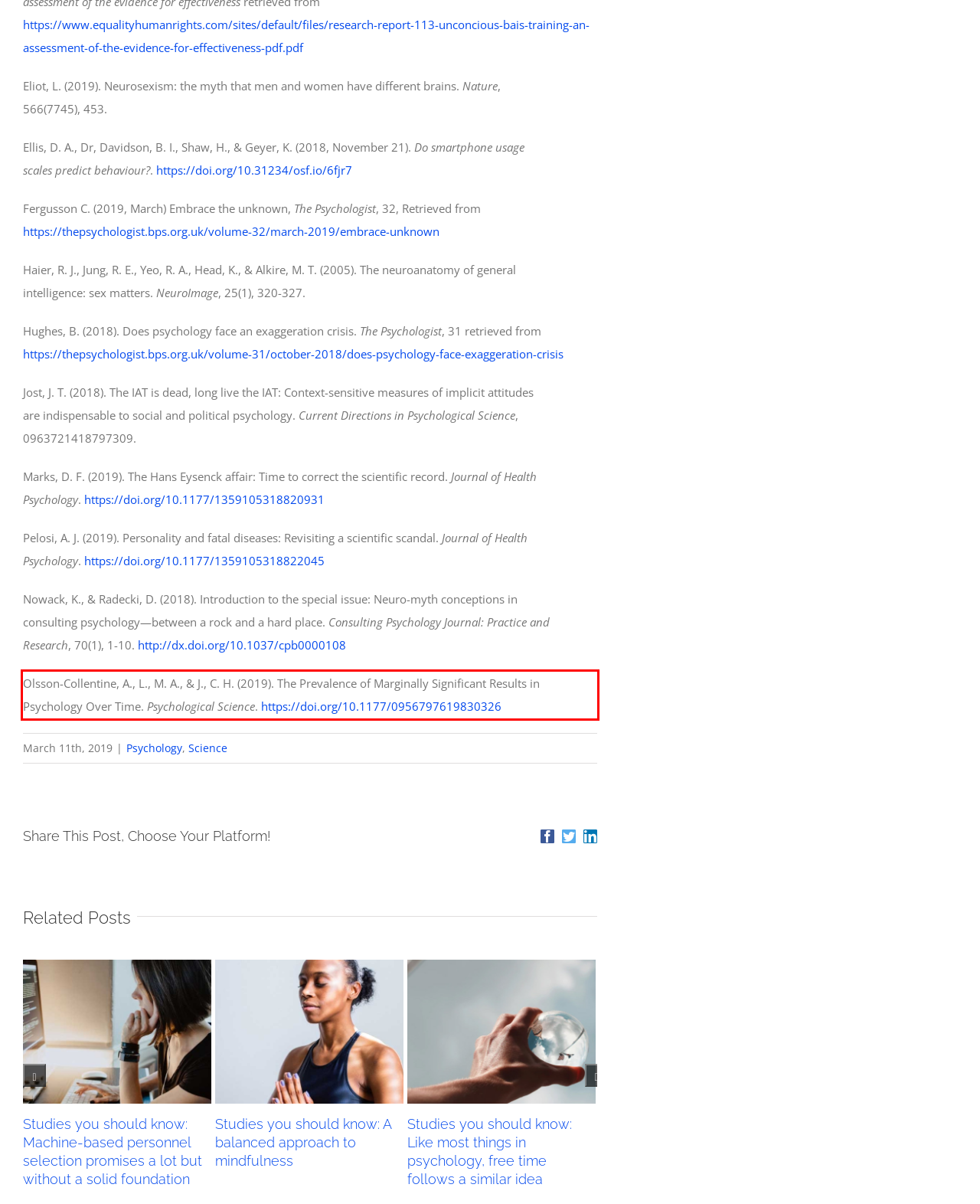Please perform OCR on the text content within the red bounding box that is highlighted in the provided webpage screenshot.

Olsson-Collentine, A., L., M. A., & J., C. H. (2019). The Prevalence of Marginally Significant Results in Psychology Over Time. Psychological Science. https://doi.org/10.1177/0956797619830326